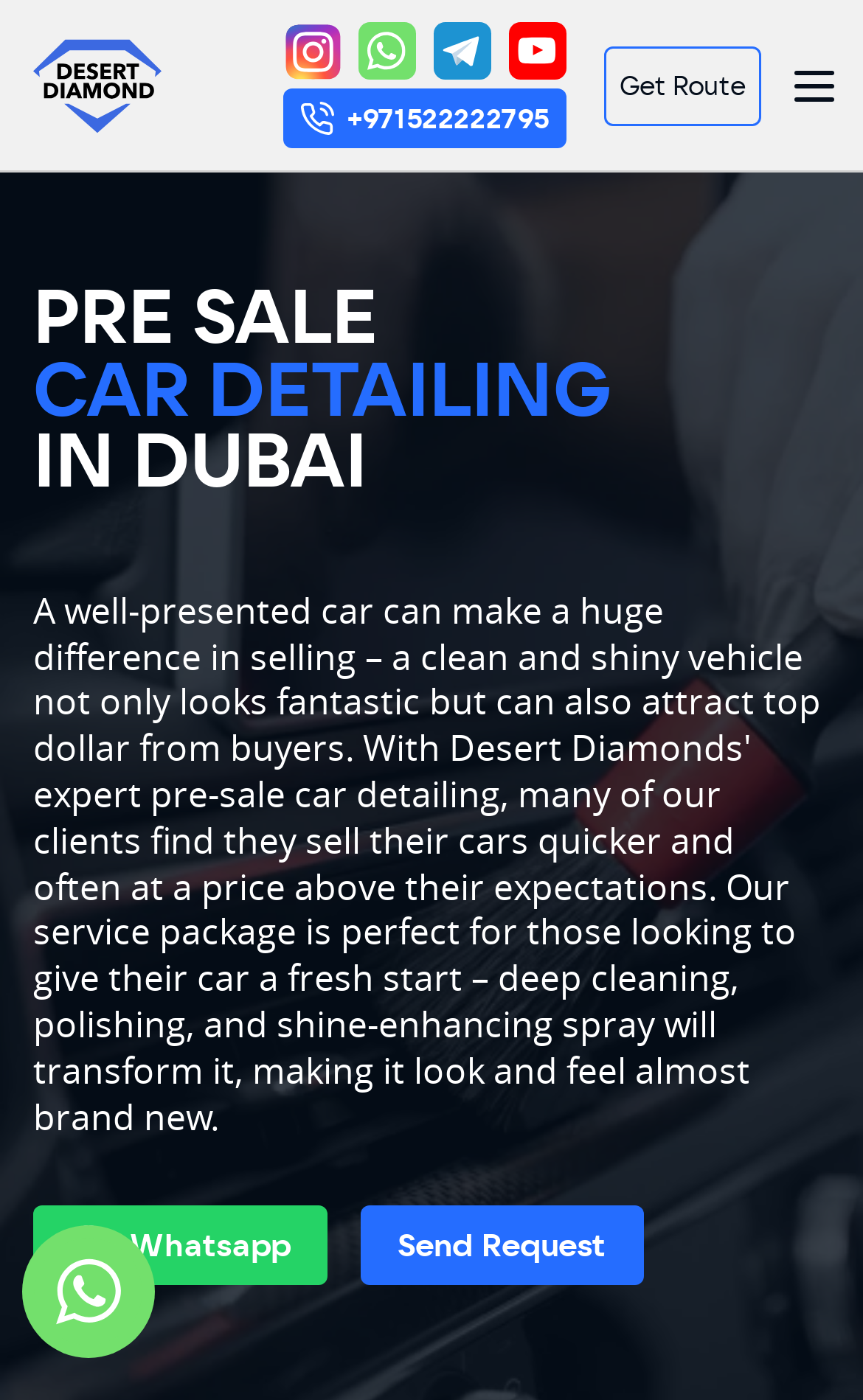Extract the bounding box of the UI element described as: "Whatsapp".

[0.038, 0.862, 0.378, 0.919]